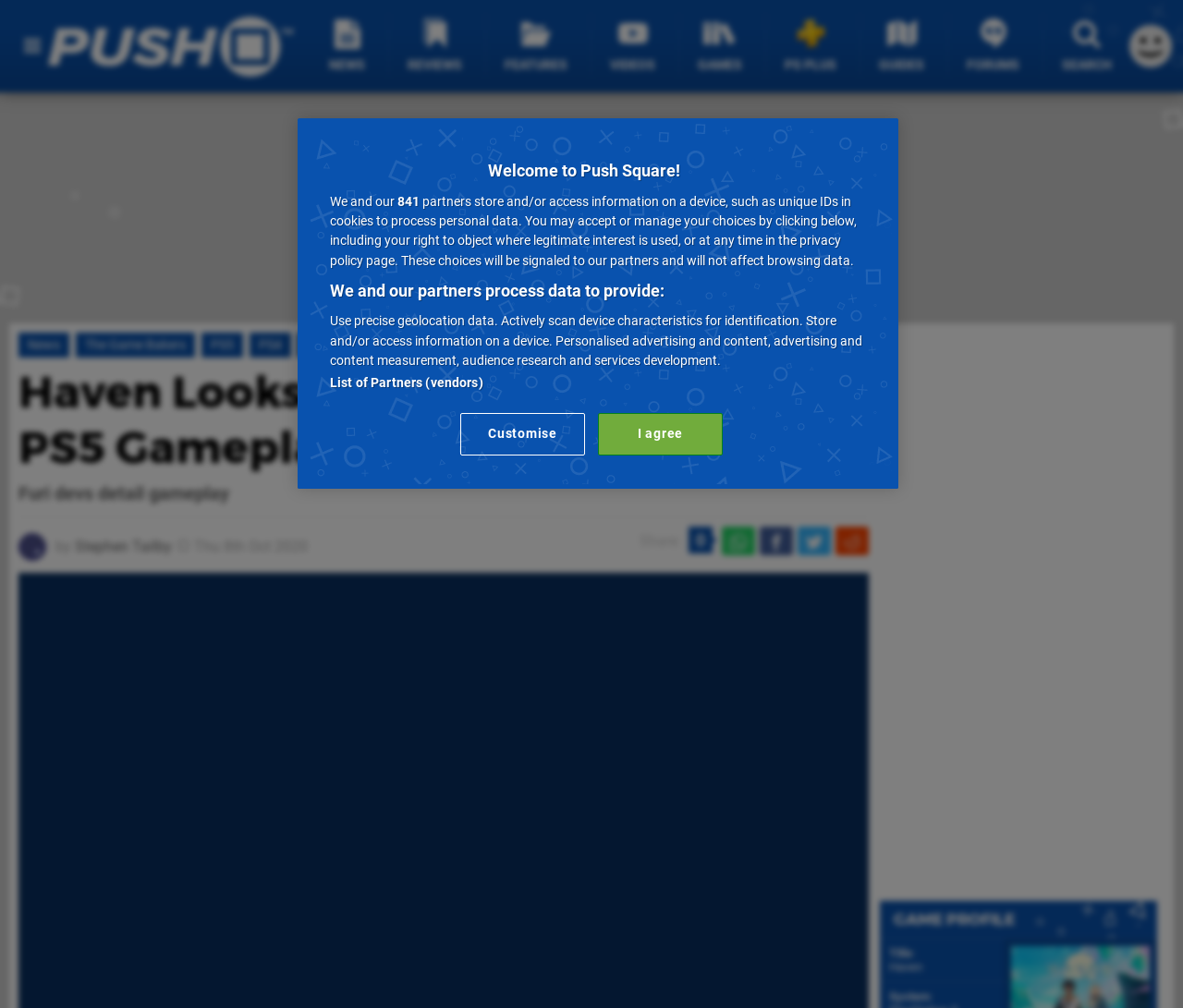Examine the image and give a thorough answer to the following question:
What is the purpose of the 'GAME PROFILE' section?

I found the answer by looking at the 'GAME PROFILE' section, which appears to provide information about the game 'Haven', including its title and system. The purpose of this section is to provide a brief overview of the game.